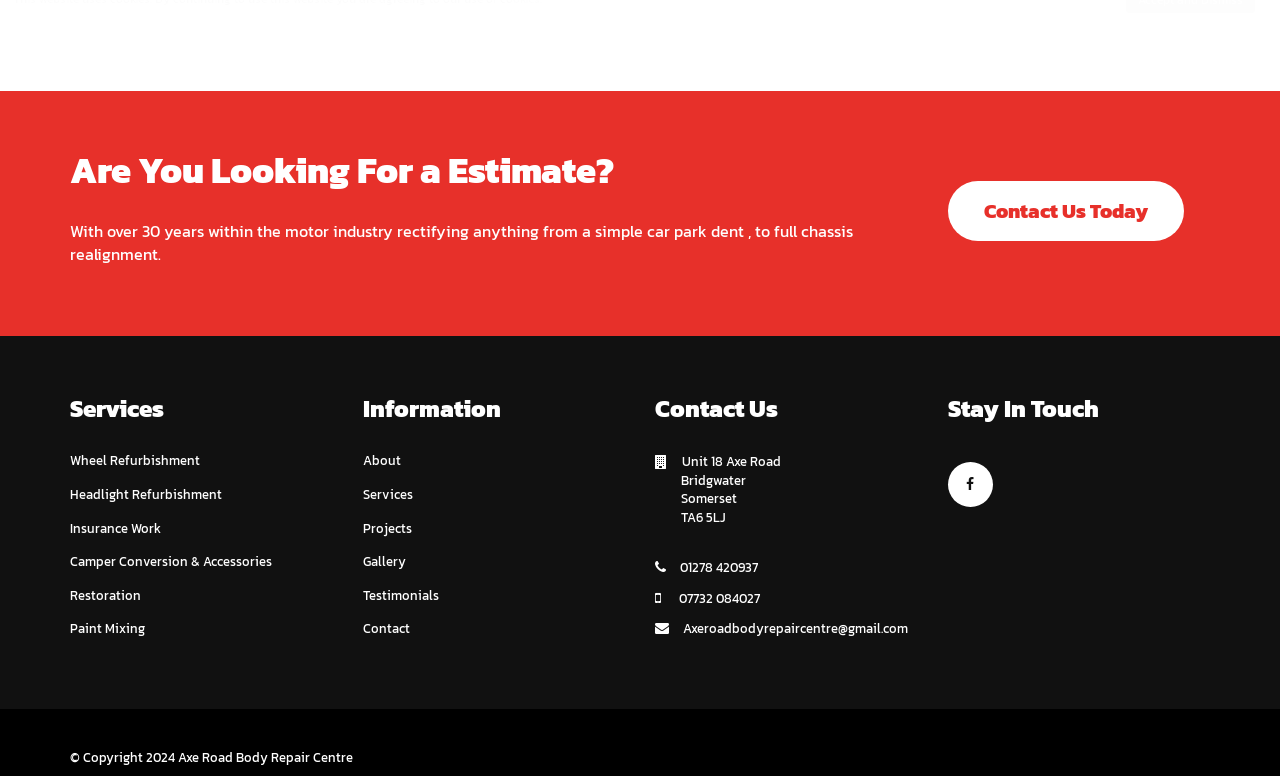Please find the bounding box coordinates of the section that needs to be clicked to achieve this instruction: "Follow on Facebook".

[0.74, 0.596, 0.775, 0.654]